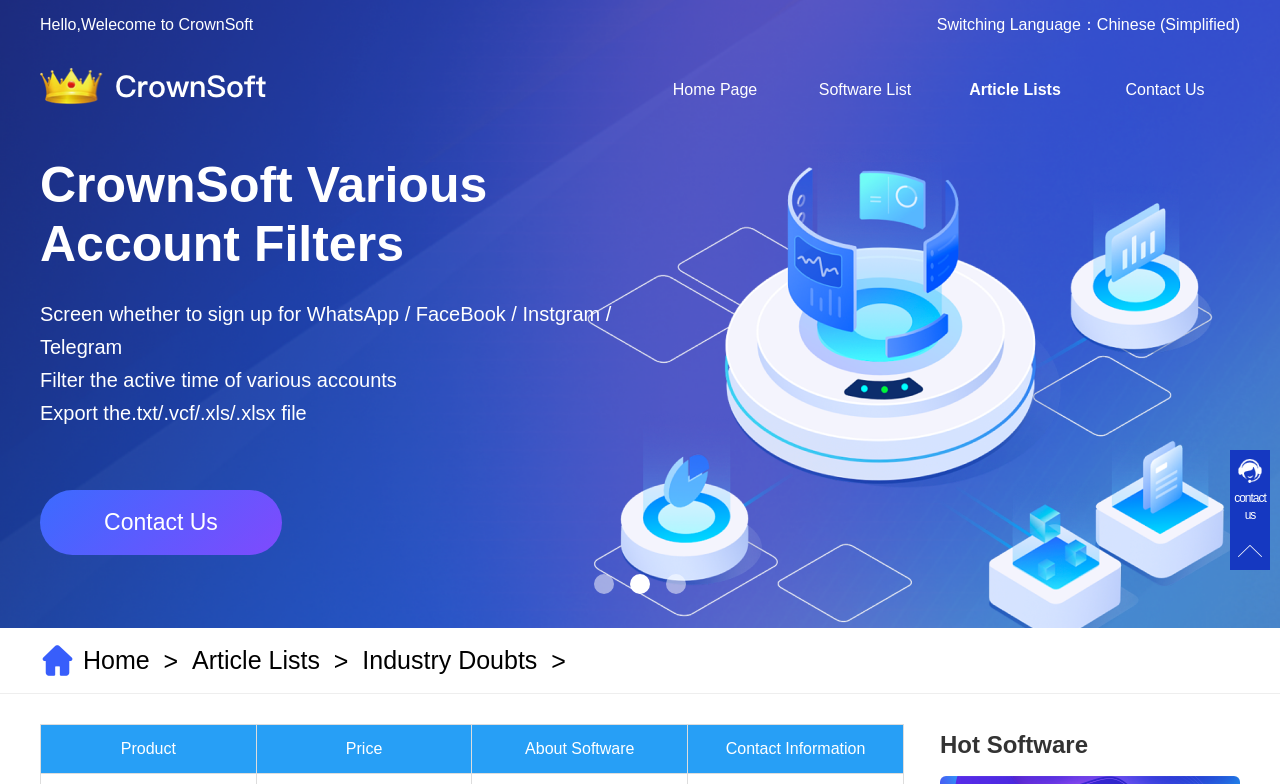What is the name of the company?
Kindly give a detailed and elaborate answer to the question.

The name of the company can be found in the top-left corner of the webpage, where it says 'Hello, Welcome to CrownSoft'.